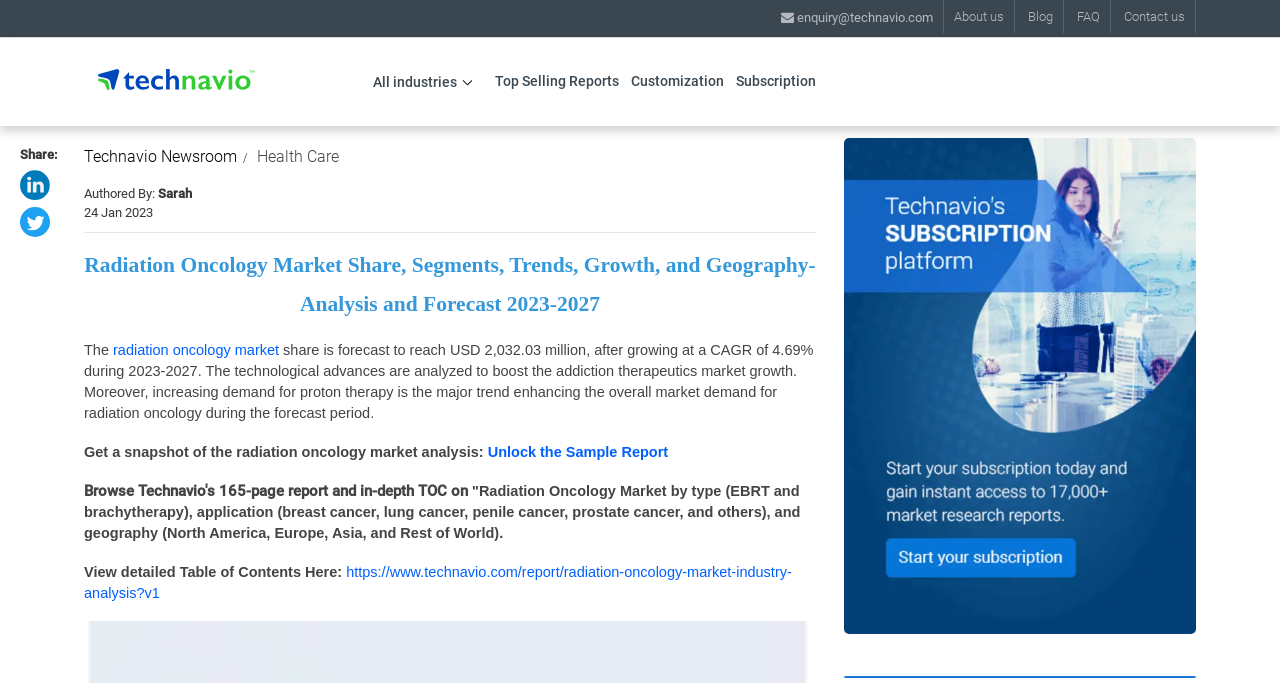Your task is to extract the text of the main heading from the webpage.

Radiation Oncology Market Share, Segments, Trends, Growth, and Geography- Analysis and Forecast 2023-2027